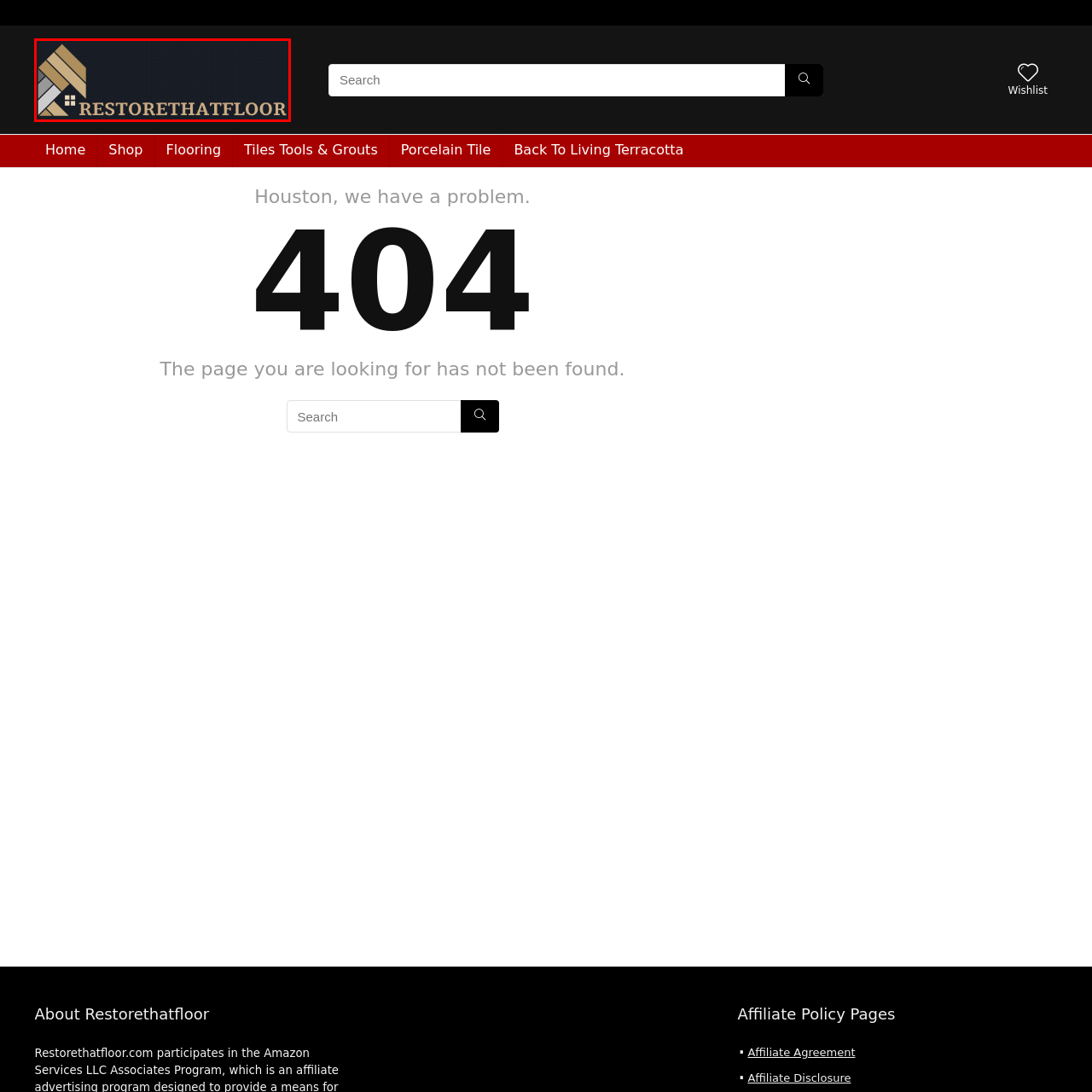Craft an in-depth description of the visual elements captured within the red box.

The image features a logo for "Restore That Floor," a company likely focused on flooring solutions. The logo design incorporates a stylized house shape, with a combination of wooden floor patterns in shades of beige and brown, suggesting a connection to flooring materials. Below the graphic, the company name "RESTORETHATFLOOR" is prominently displayed in an elegant, serif font that enhances its professional appearance. The overall color scheme of dark background contrasting with lighter tones encapsulates a sense of reliability and warmth associated with home improvement. This logo effectively communicates the brand's commitment to restorative flooring services.